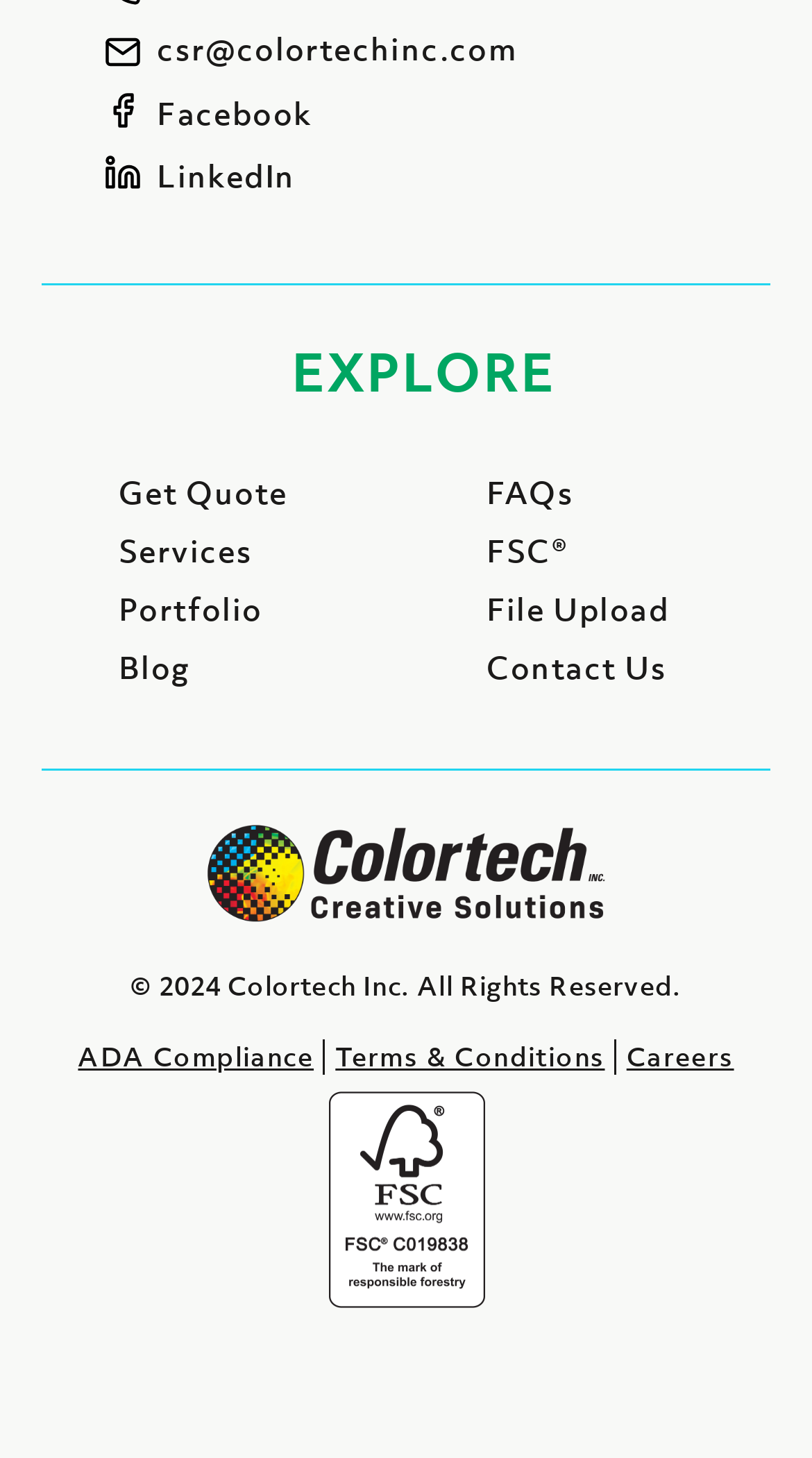Identify and provide the bounding box for the element described by: "FSC®".

[0.599, 0.363, 0.699, 0.392]